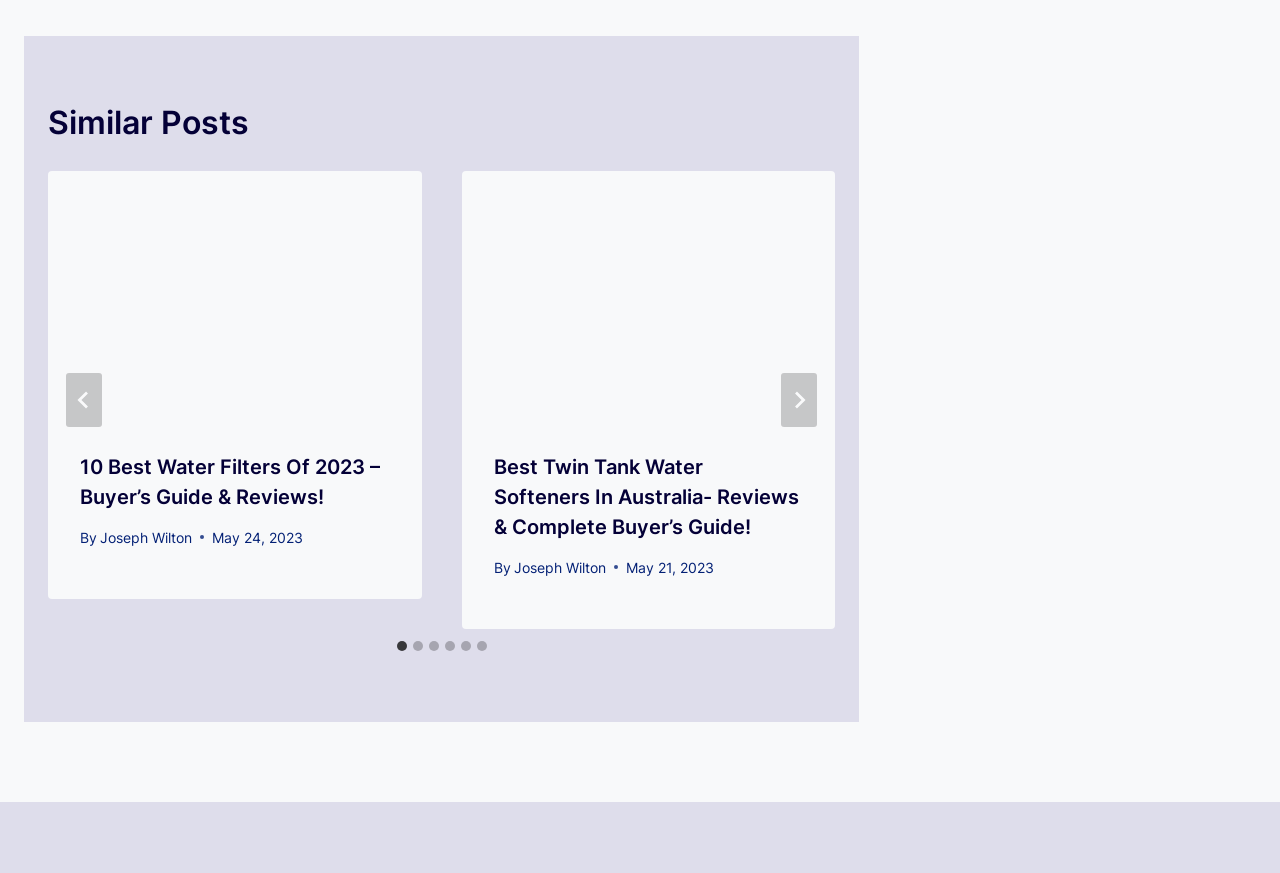How many slides are there in total?
Please use the image to provide a one-word or short phrase answer.

6